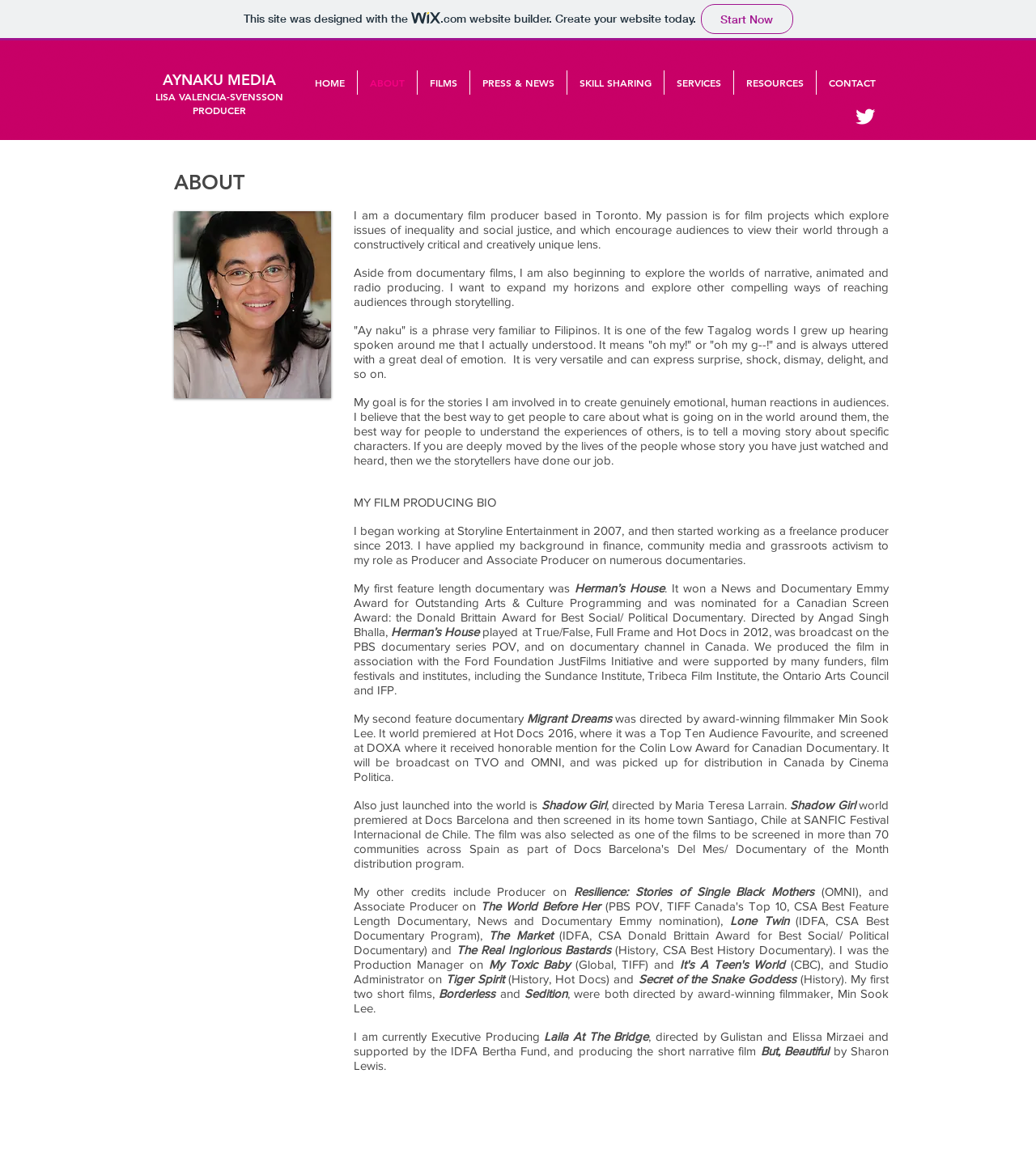What is the profession of Lisa Valencia-Svensson?
Answer the question with a detailed explanation, including all necessary information.

The profession of Lisa Valencia-Svensson can be found in the heading element with the text 'PRODUCER' located below her name on the webpage.